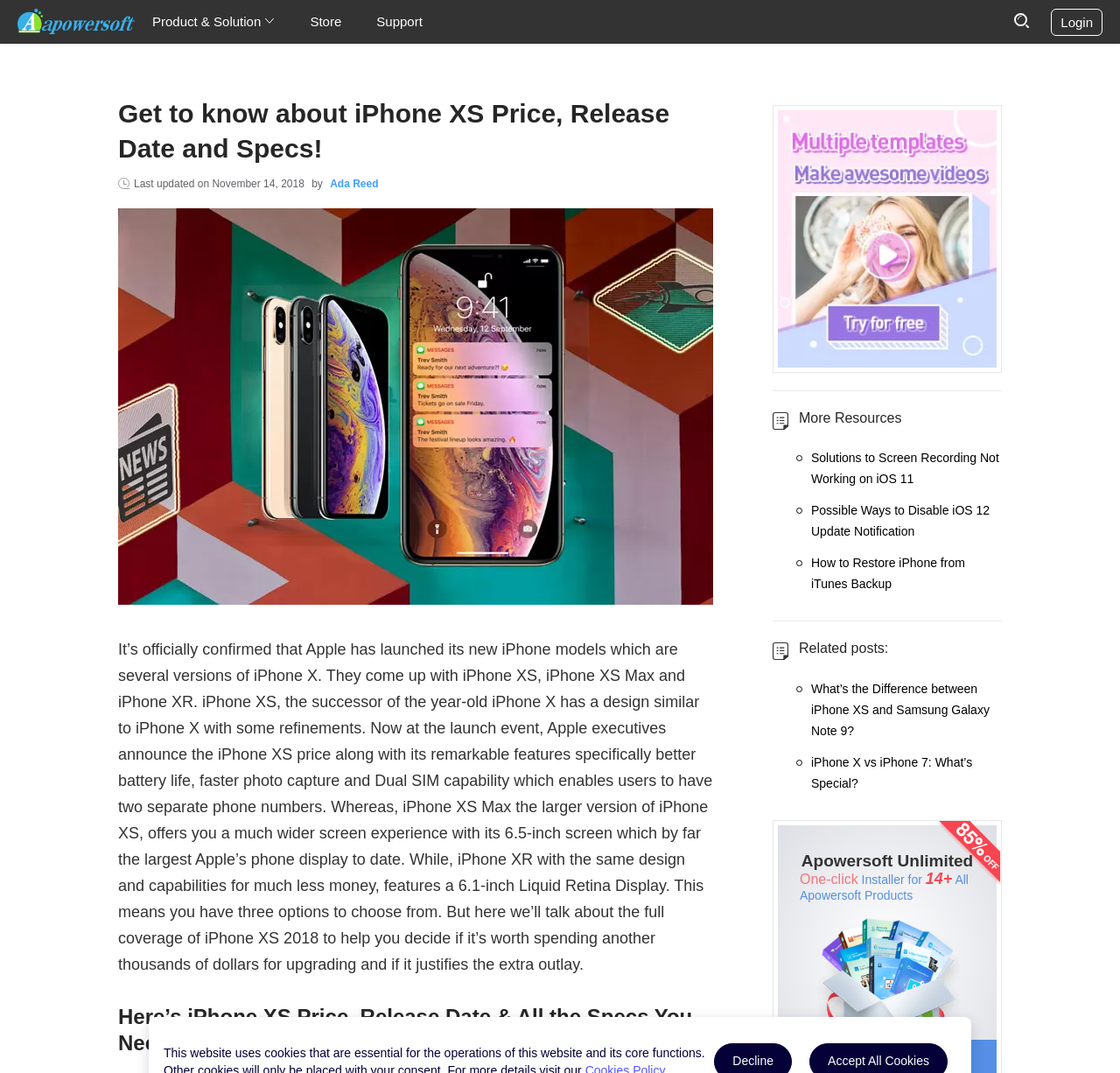Could you specify the bounding box coordinates for the clickable section to complete the following instruction: "Click the Apowersoft Logo"?

[0.016, 0.008, 0.12, 0.033]